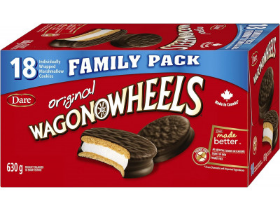Explain the image in detail, mentioning the main subjects and background elements.

This image features the packaging for Dare's Original Wagon Wheels, presented in a family pack containing 18 individually wrapped cookies. The box prominently displays the brand name "WAGON WHEELS" in large, bold letters, set against a vivid red background. A blue section highlights the pack size and reassures consumers with the phrase "Family Pack" prominently featured. The cookies themselves, which are emblematic of this treat, are shown on the front of the packaging, showcasing their distinct appearance with a soft cream filling surrounded by chocolate-flavored cookies. This product is marketed for its convenience and as a delightful choice for families, while a small logo indicates its Canadian origin.